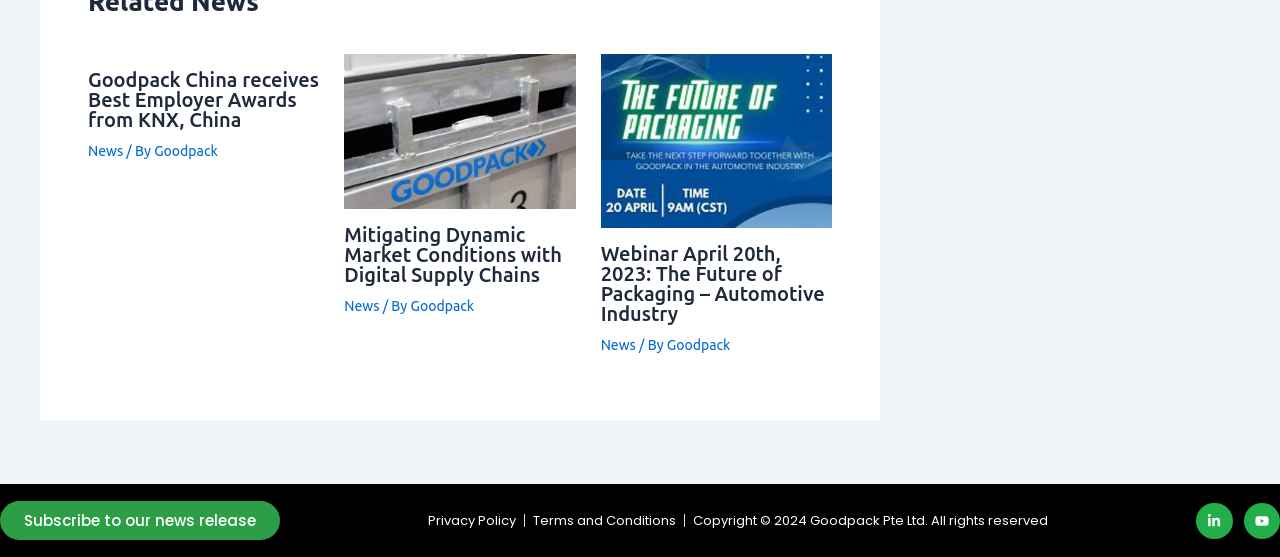Provide the bounding box coordinates for the UI element that is described as: "Privacy Policy".

[0.334, 0.912, 0.403, 0.958]